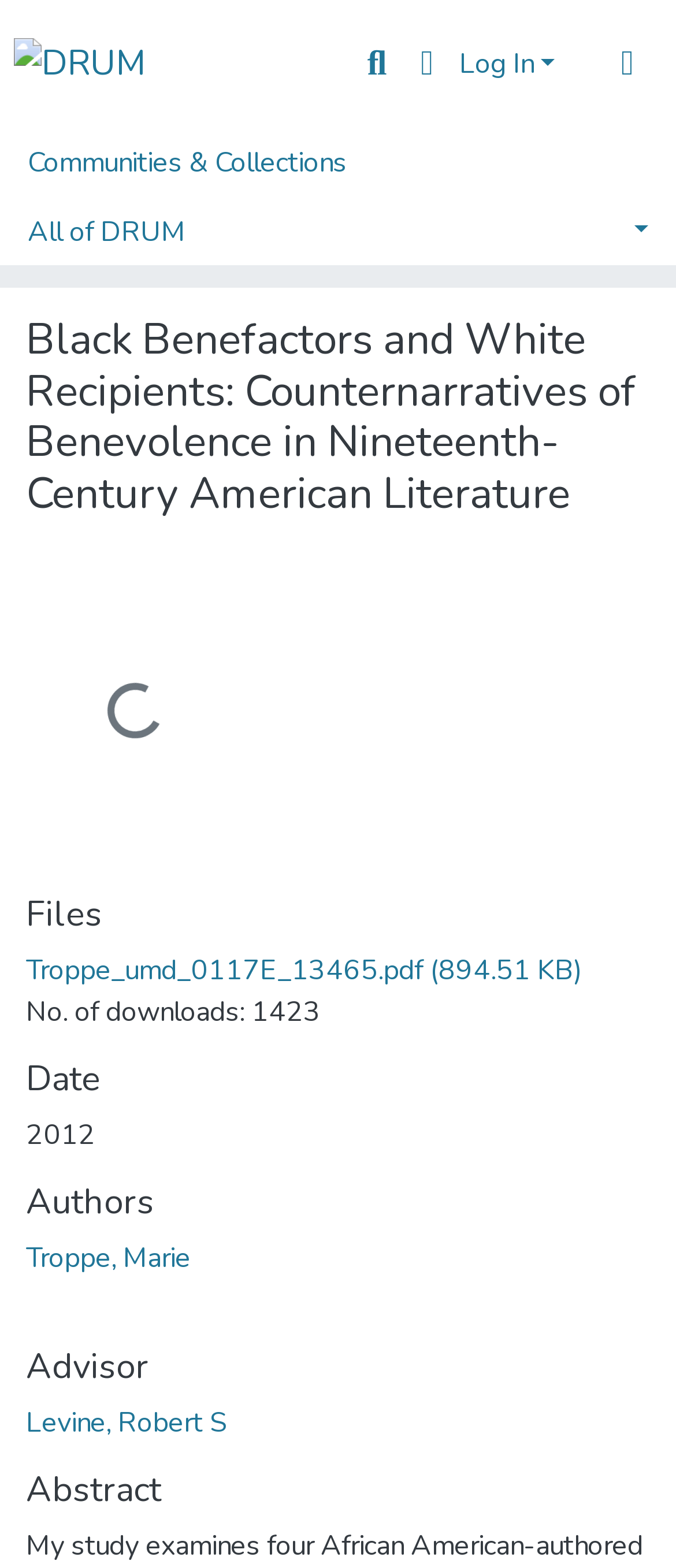Please provide a comprehensive answer to the question below using the information from the image: What is the name of the thesis?

I found the answer by looking at the main heading of the webpage, which is 'Black Benefactors and White Recipients: Counternarratives of Benevolence in Nineteenth-Century American Literature'.